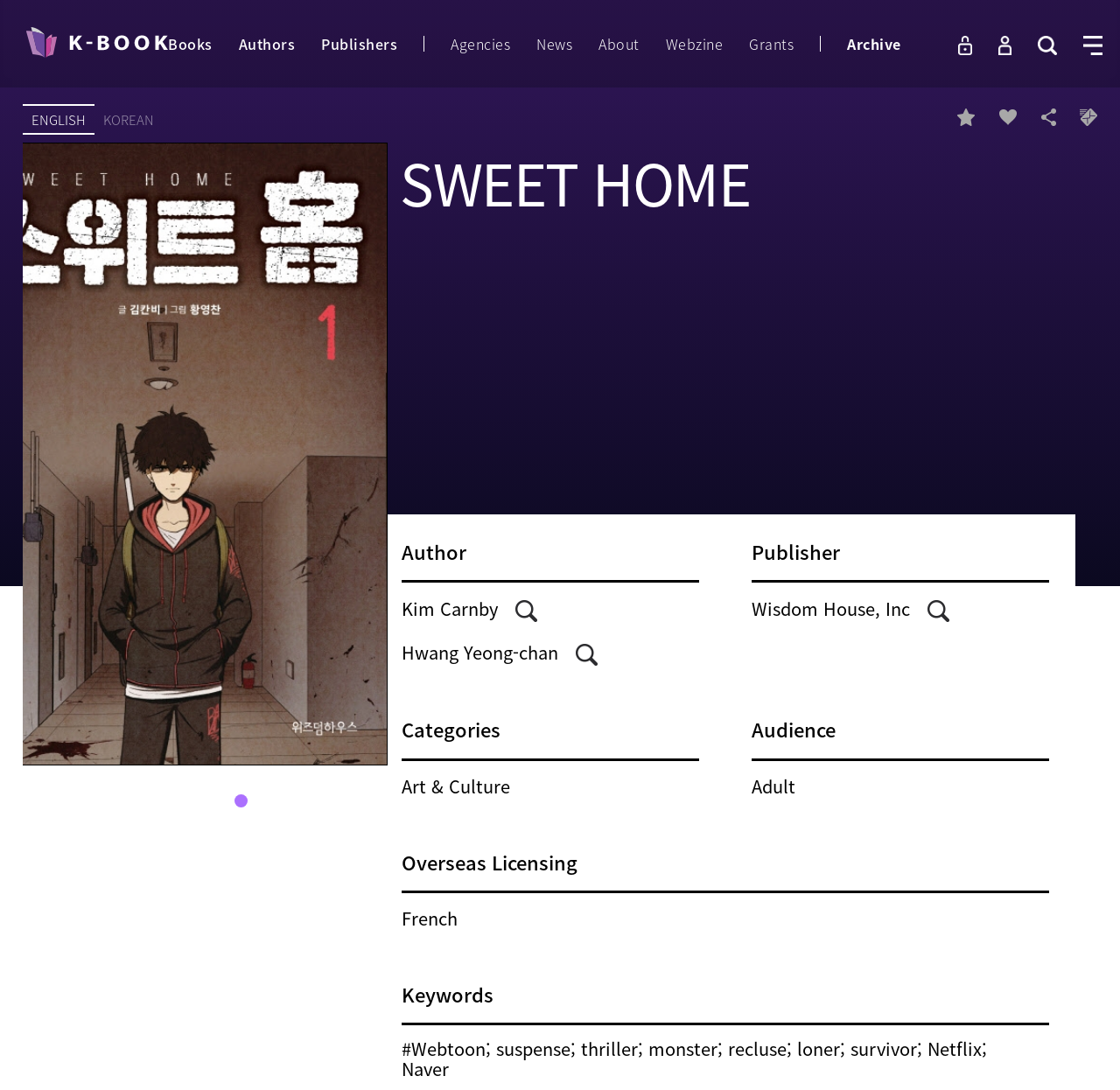Examine the image carefully and respond to the question with a detailed answer: 
What is the language of the book licensing?

The language of the book licensing is French, which is indicated by the static text element 'French' on the webpage, related to the 'Overseas Licensing' section.